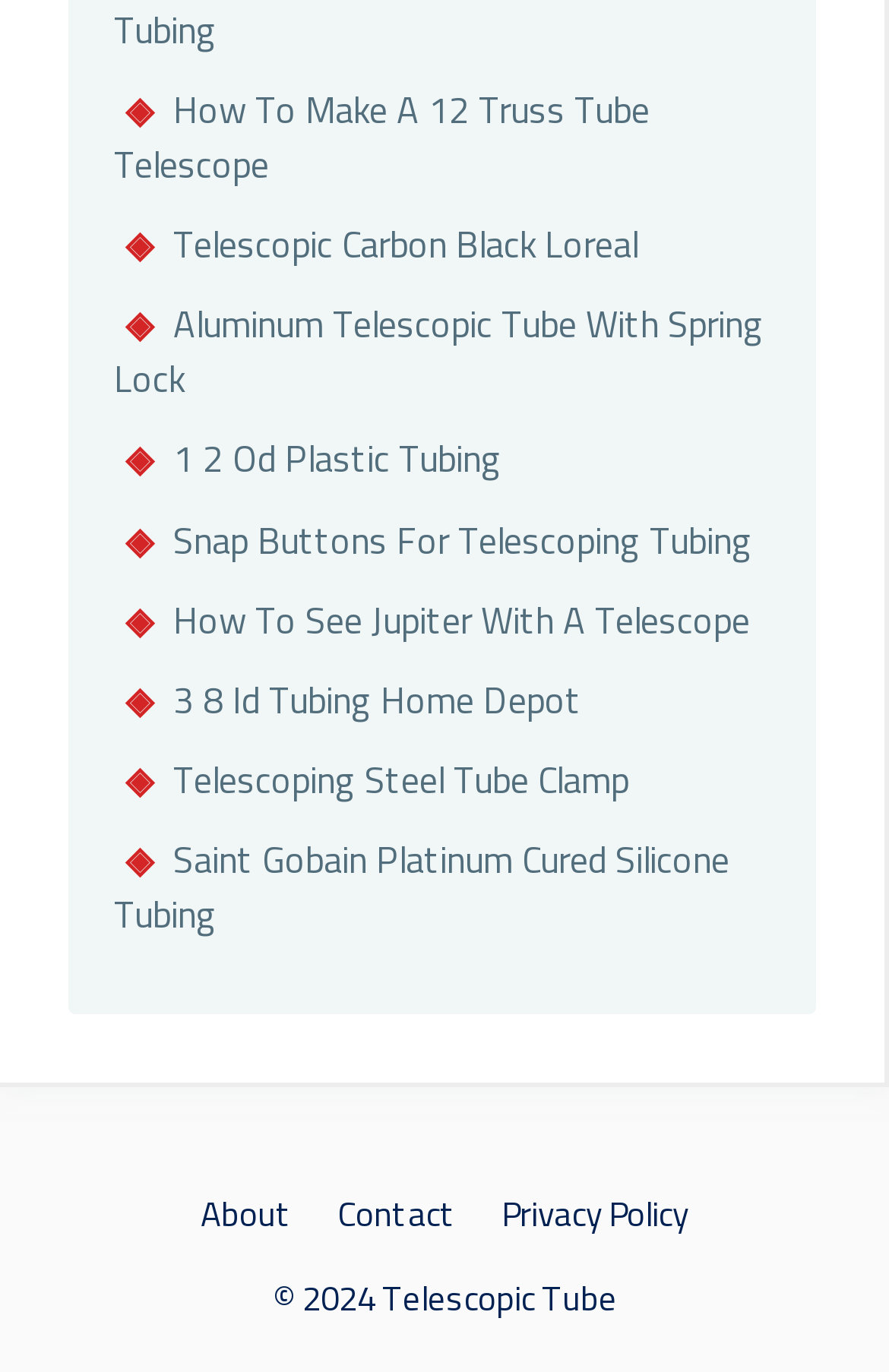What is the topic of the fifth article?
Answer the question using a single word or phrase, according to the image.

Telescope